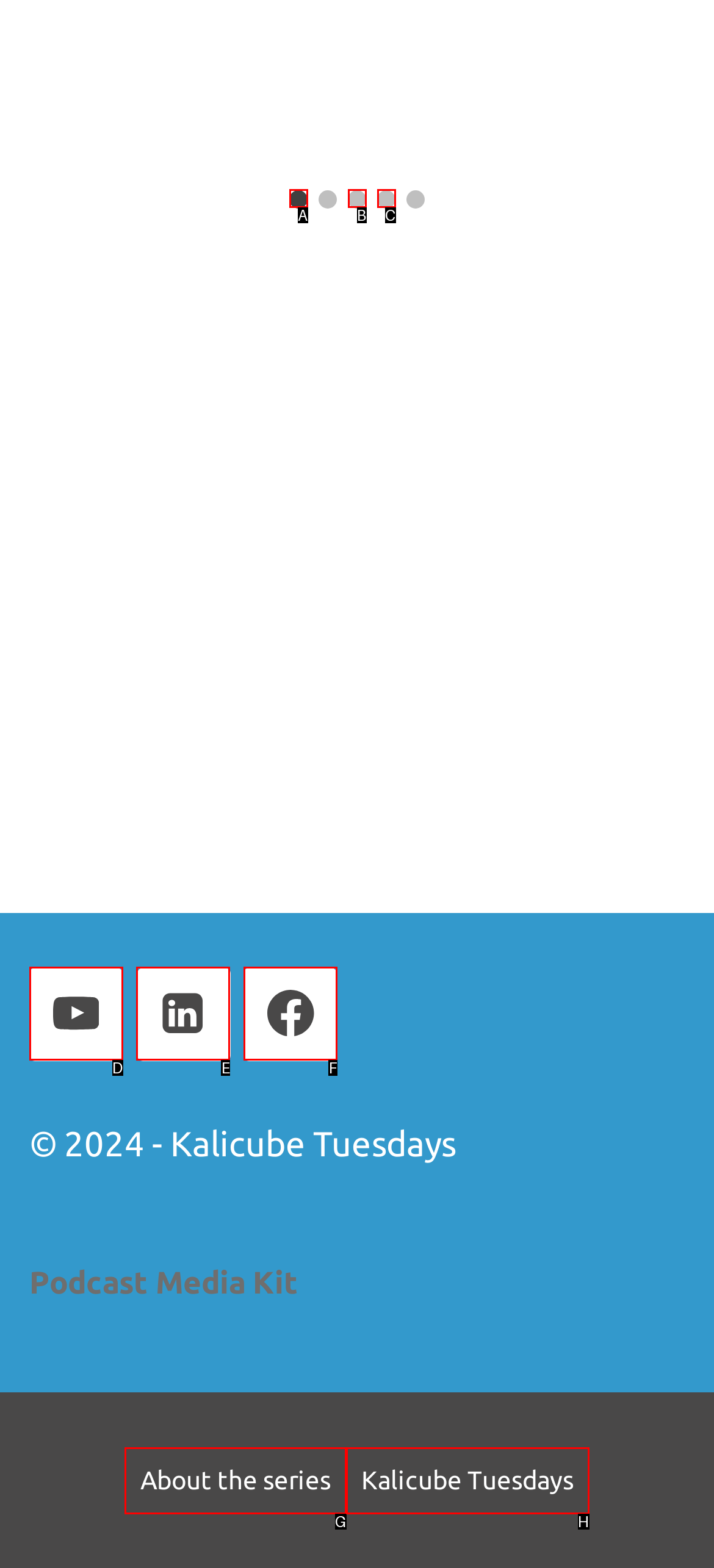Determine the option that best fits the description: Dysnomia
Reply with the letter of the correct option directly.

None